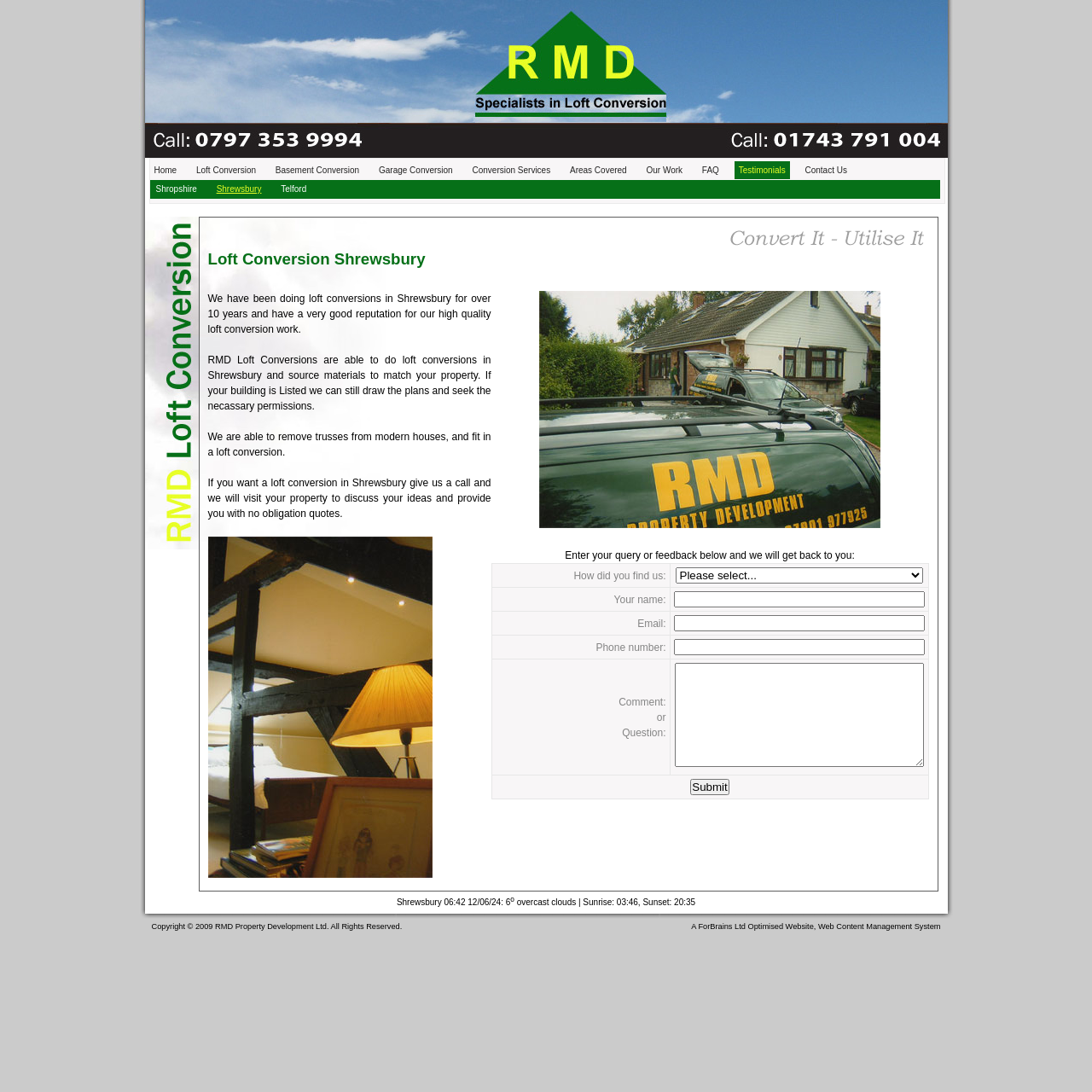Please find and generate the text of the main header of the webpage.

Loft Conversion Shrewsbury